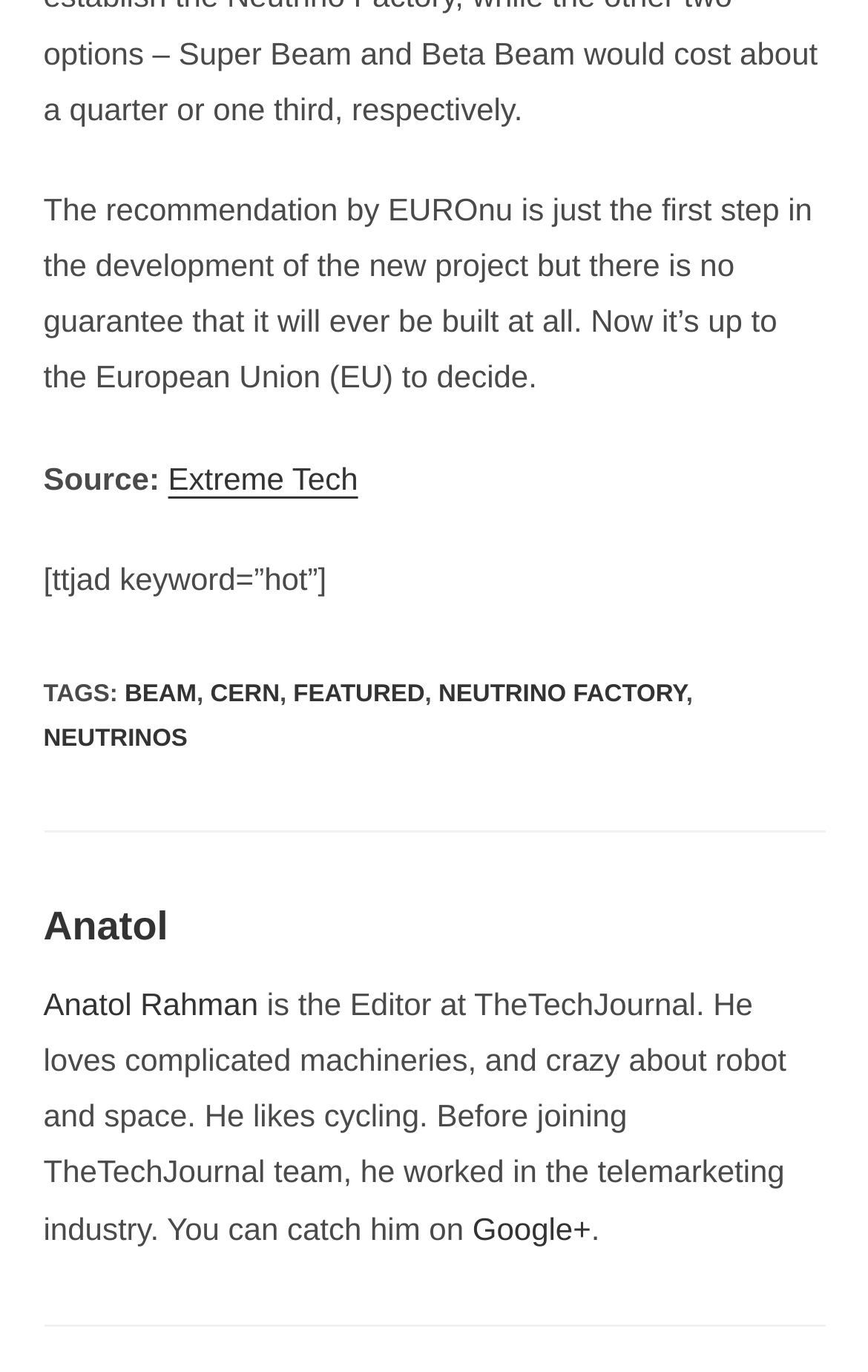What is the name of the editor at TheTechJournal?
Please provide a single word or phrase based on the screenshot.

Anatol Rahman